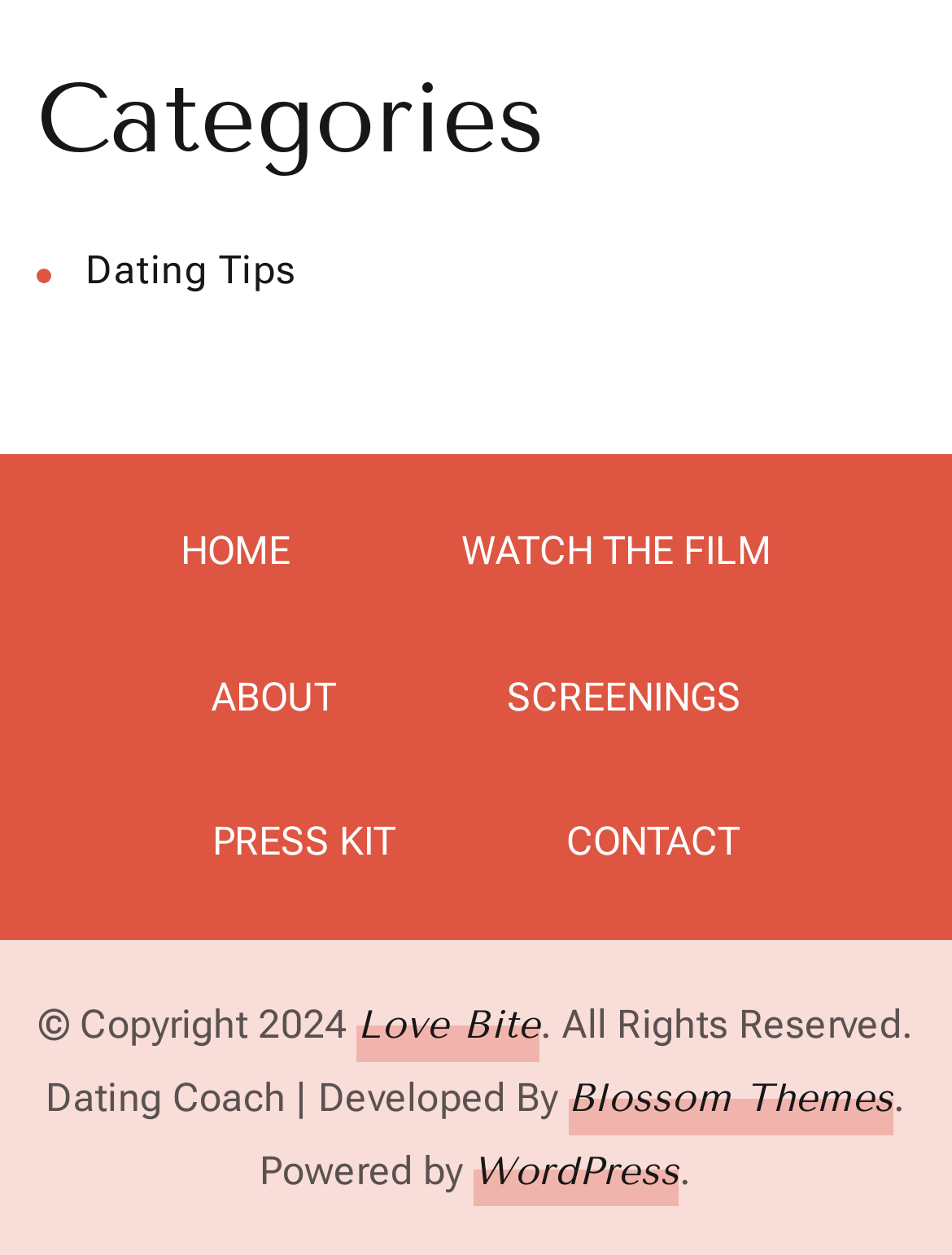How many links are present in the main navigation menu?
Based on the image, respond with a single word or phrase.

6